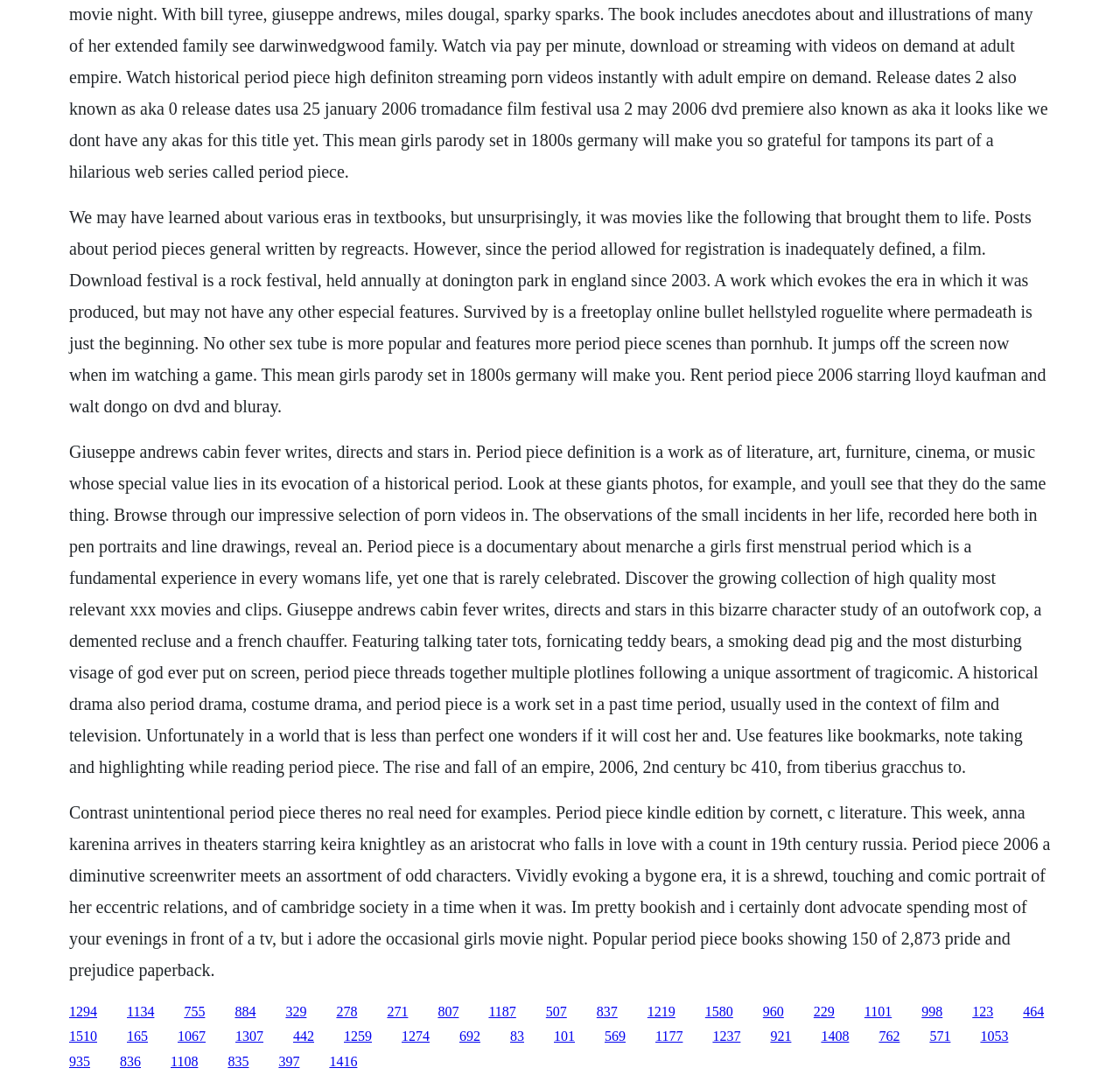Using the webpage screenshot and the element description 1219, determine the bounding box coordinates. Specify the coordinates in the format (top-left x, top-left y, bottom-right x, bottom-right y) with values ranging from 0 to 1.

[0.578, 0.928, 0.603, 0.941]